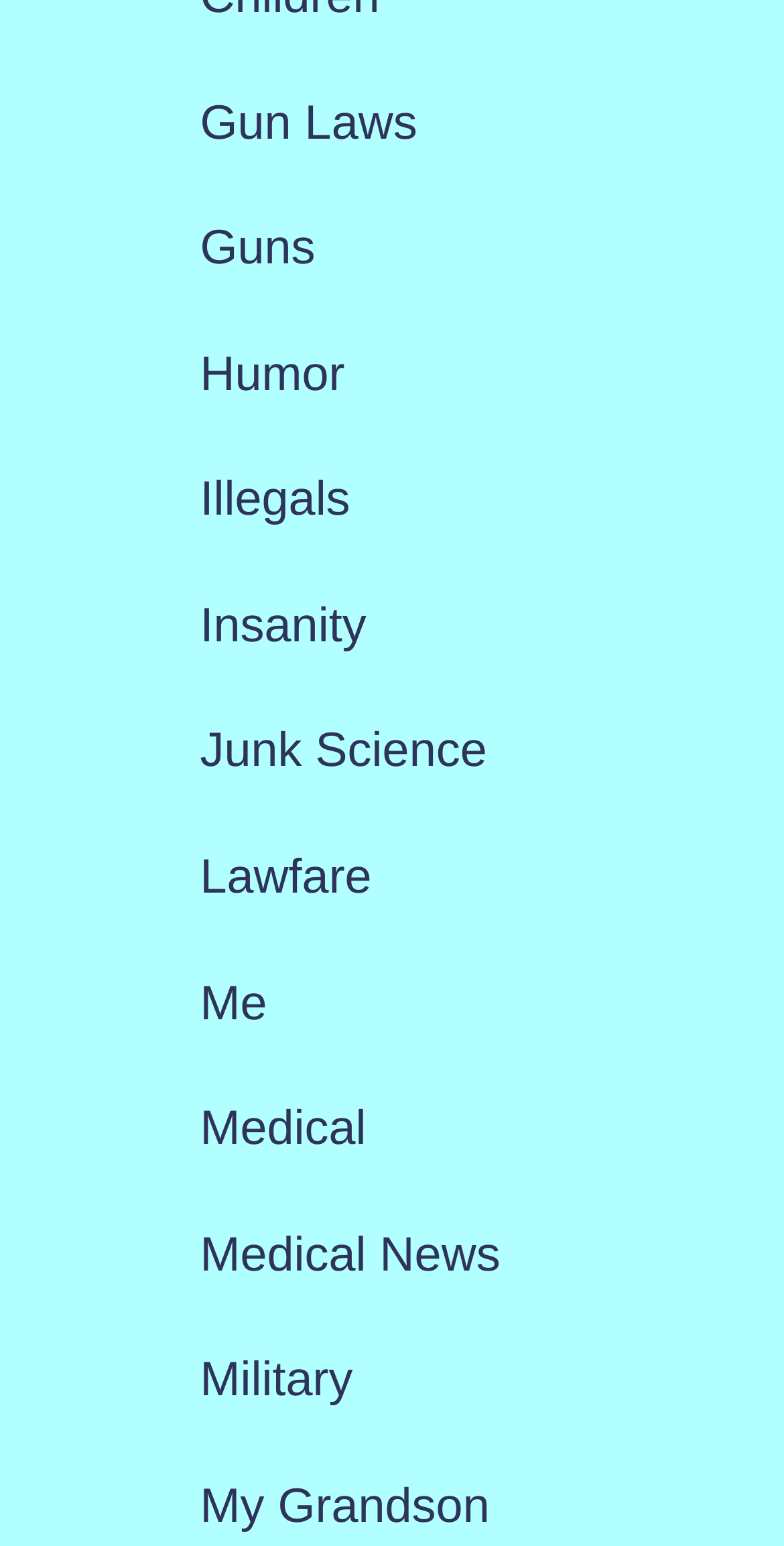Identify the bounding box coordinates of the clickable region to carry out the given instruction: "Click on Gun Laws".

[0.255, 0.062, 0.532, 0.097]